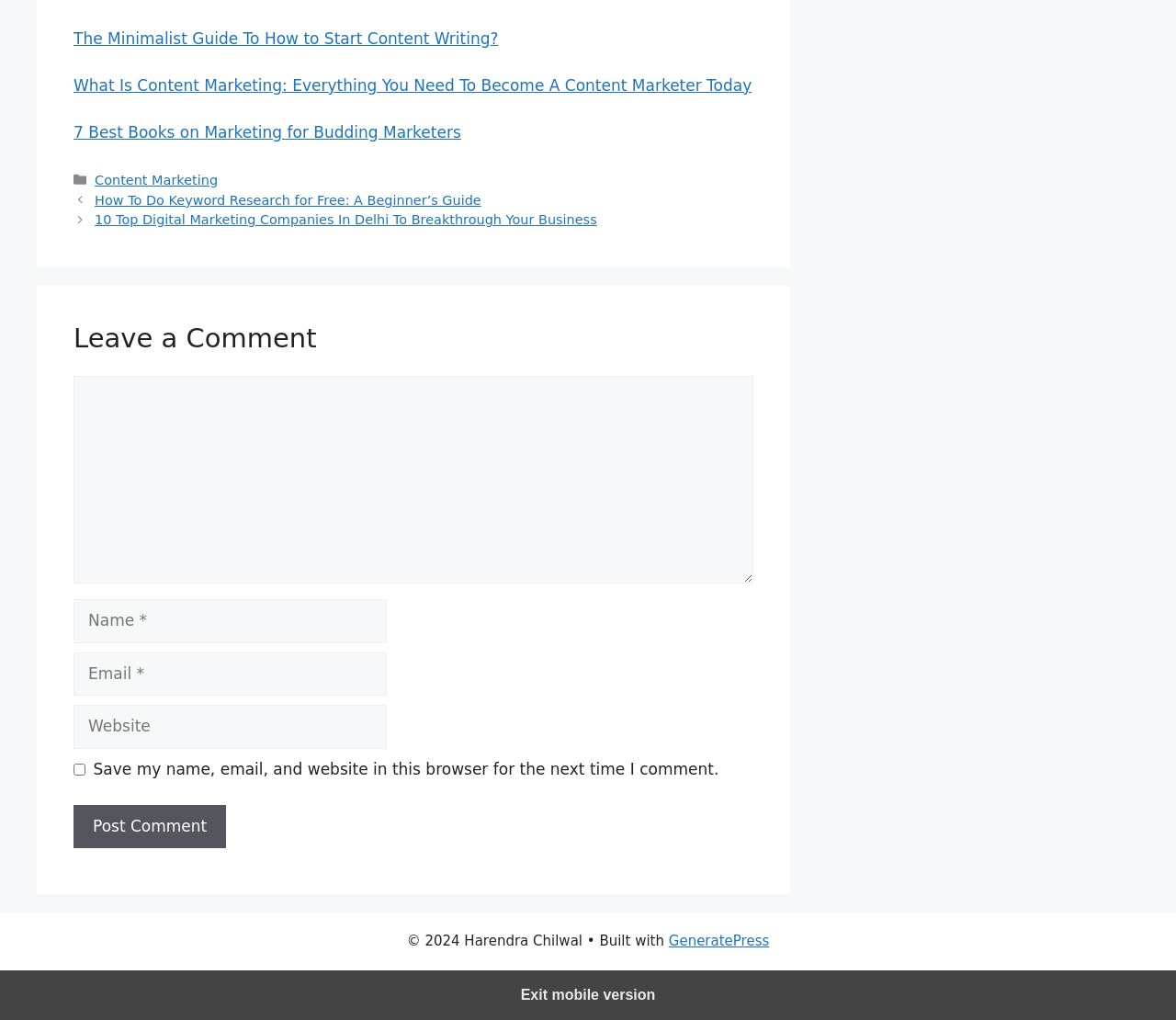Pinpoint the bounding box coordinates of the area that should be clicked to complete the following instruction: "Go to the next article". The coordinates must be given as four float numbers between 0 and 1, i.e., [left, top, right, bottom].

None